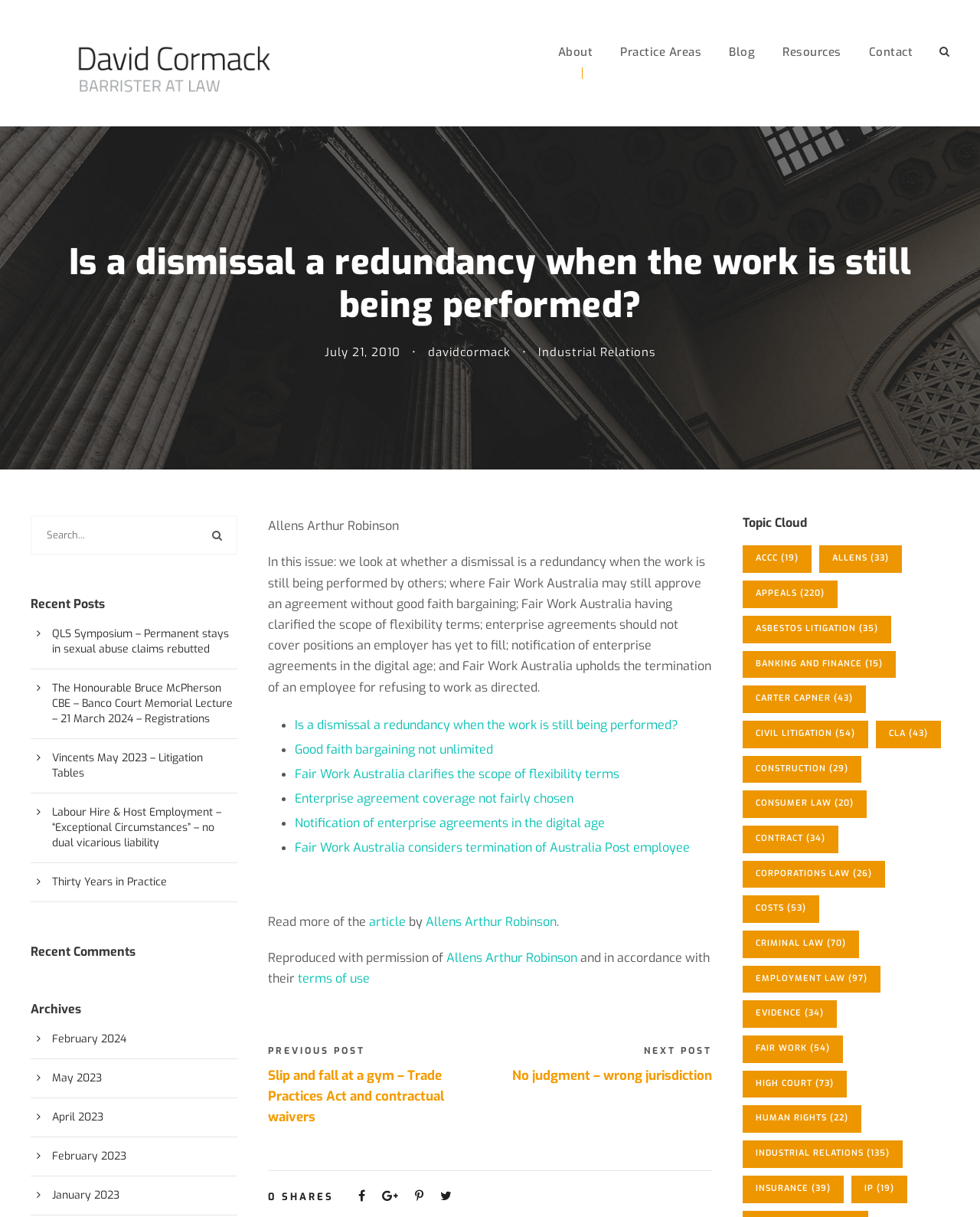How many items are in the 'Allens' topic?
Provide a detailed and well-explained answer to the question.

The number of items in the 'Allens' topic can be found in the Topic Cloud section, where it is written 'Allens (33 items)'.